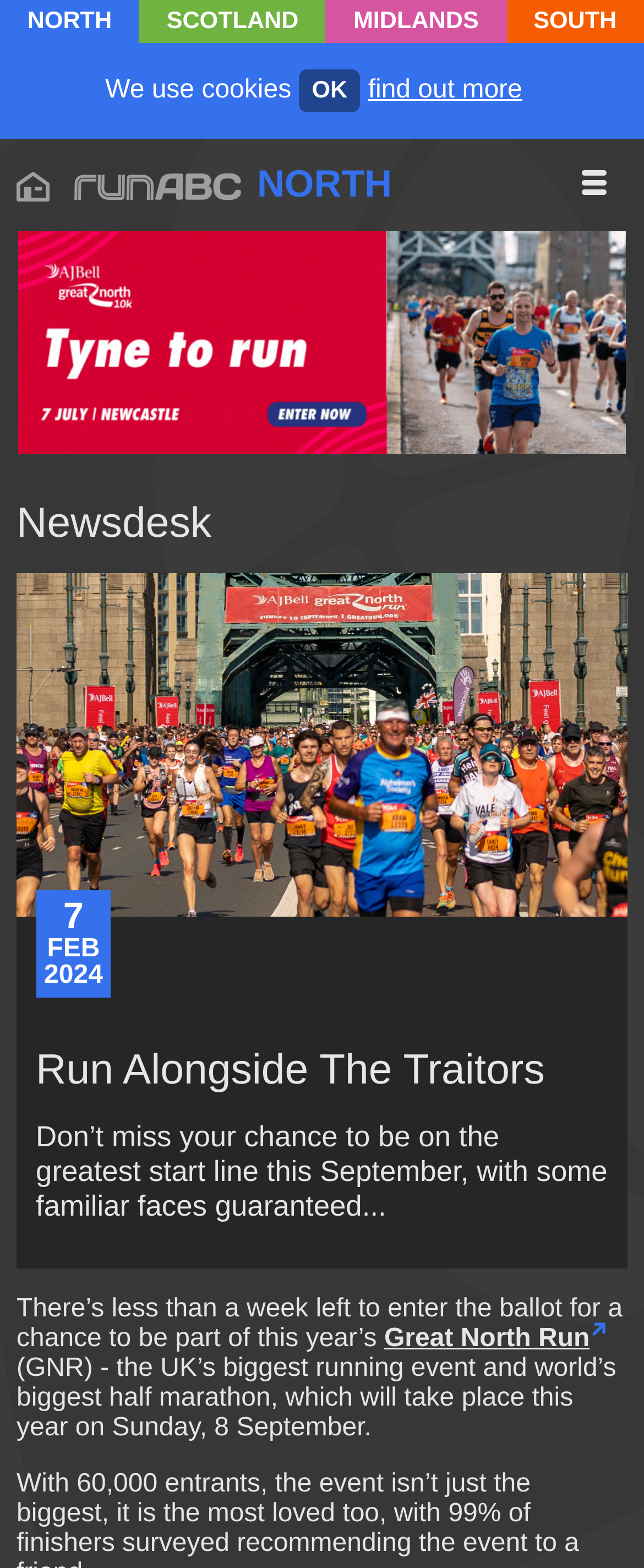What is the name of the running event?
Examine the webpage screenshot and provide an in-depth answer to the question.

I found the answer by looking at the heading 'Run Alongside The Traitors' and the surrounding text, which mentions 'the greatest start line this September' and 'the UK’s biggest running event and world’s biggest half marathon'. This suggests that the webpage is about the Great North Run event.